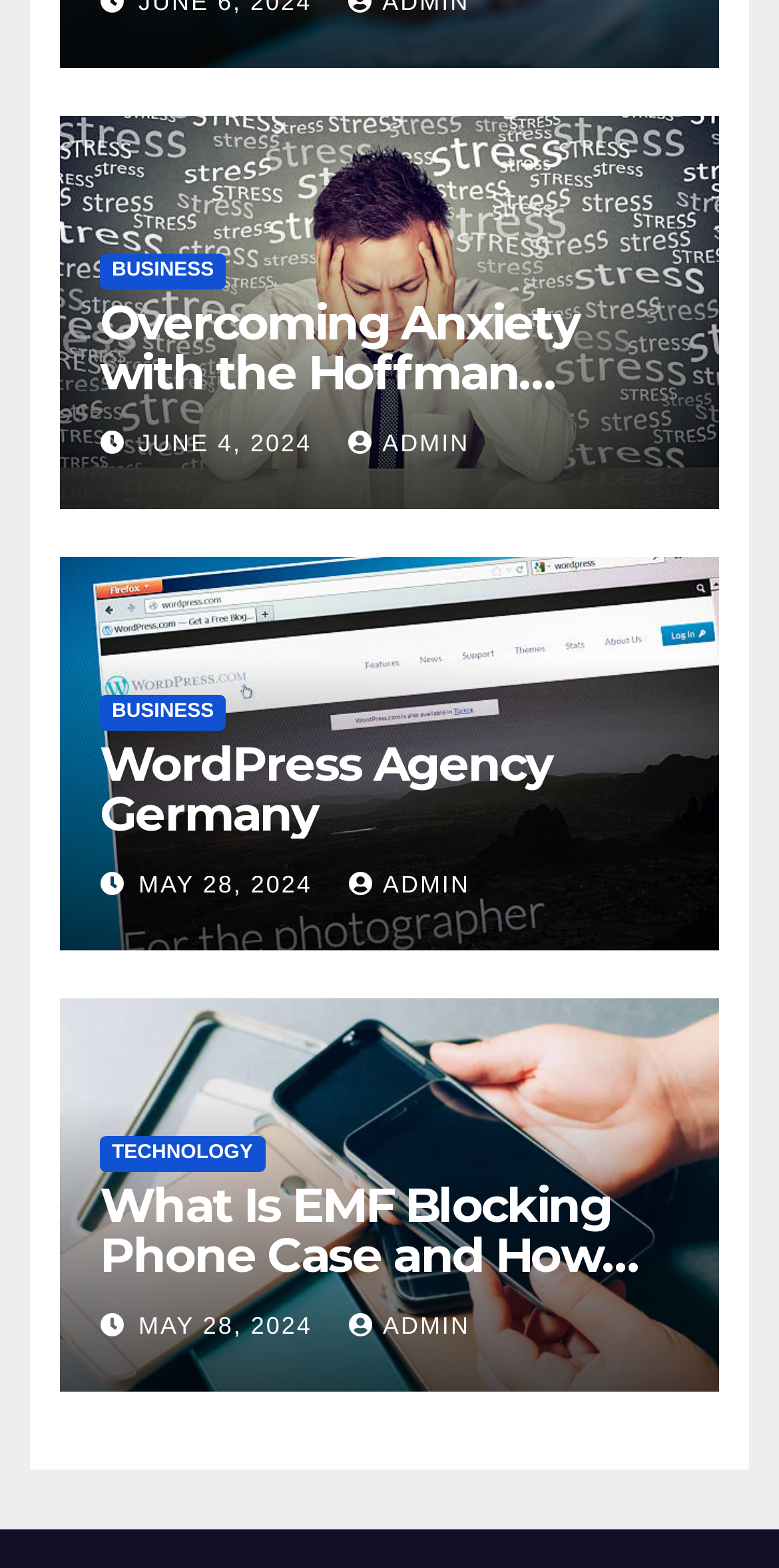Determine the bounding box coordinates for the clickable element to execute this instruction: "Read 'Copyright Information'". Provide the coordinates as four float numbers between 0 and 1, i.e., [left, top, right, bottom].

None